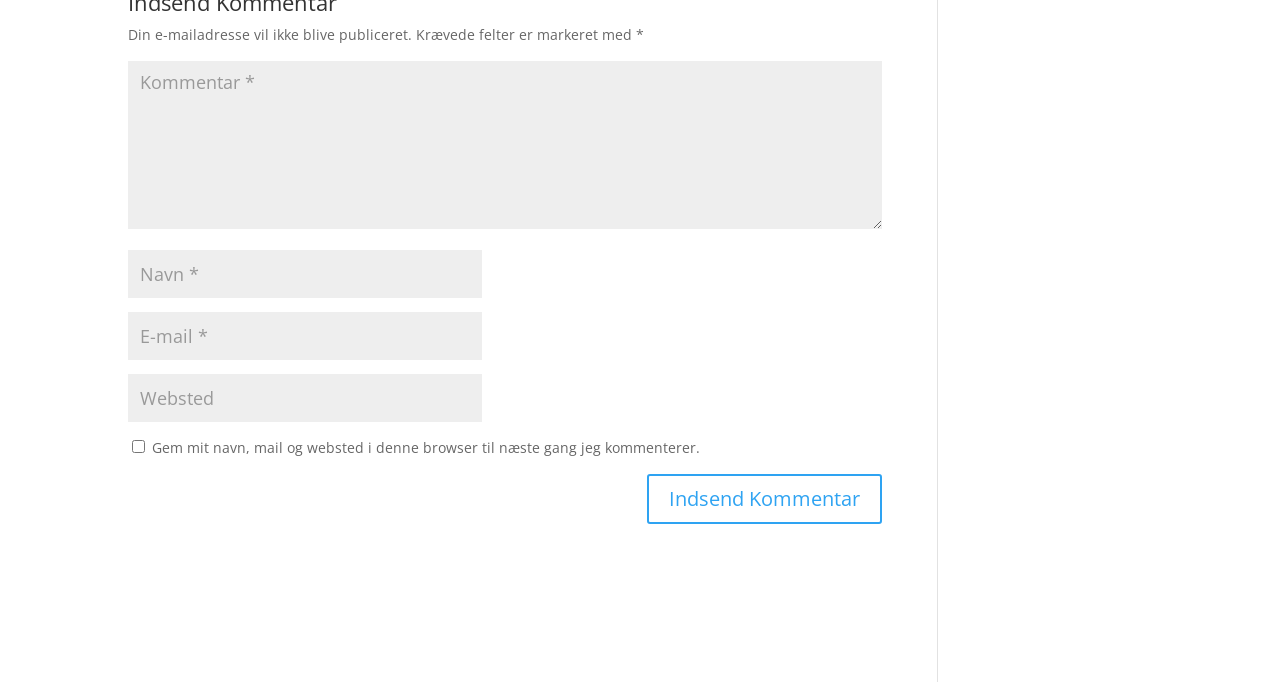What is the label of the first textbox?
Please provide a single word or phrase as your answer based on the screenshot.

Kommentar *